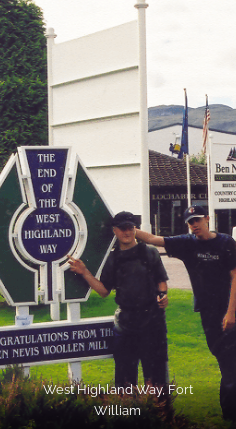Explain the details of the image you are viewing.

The image captures two young men celebrating at the iconic sign marking "The End of the West Highland Way" in Fort William, Scotland. They stand proudly in front of the sign, which is adorned with a green and white design, symbolizing the conclusion of the 100-mile walking route that stretches from Glasgow to Fort William. In the background, the picturesque Scottish landscape is visible, with rolling hills and the peaks of the Ben Nevis mountain range. The sign also features a congratulatory message, indicating the travelers have reached the end of their journey, a feat accomplished by many adventurers. This moment reflects not just the joy of completing a challenging trek but also the camaraderie often found among hiking enthusiasts.